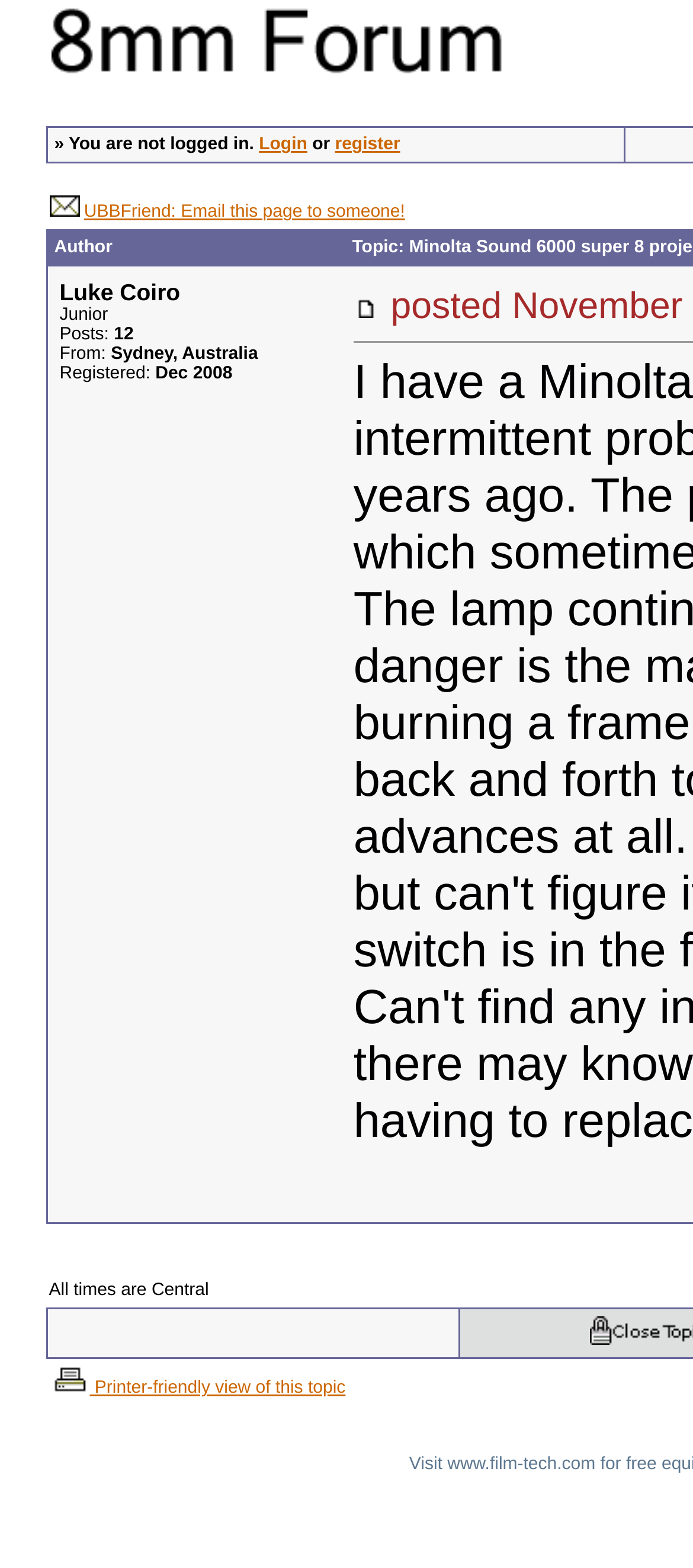Provide the bounding box coordinates for the UI element that is described as: "Printer-friendly view of this topic".

[0.071, 0.879, 0.499, 0.892]